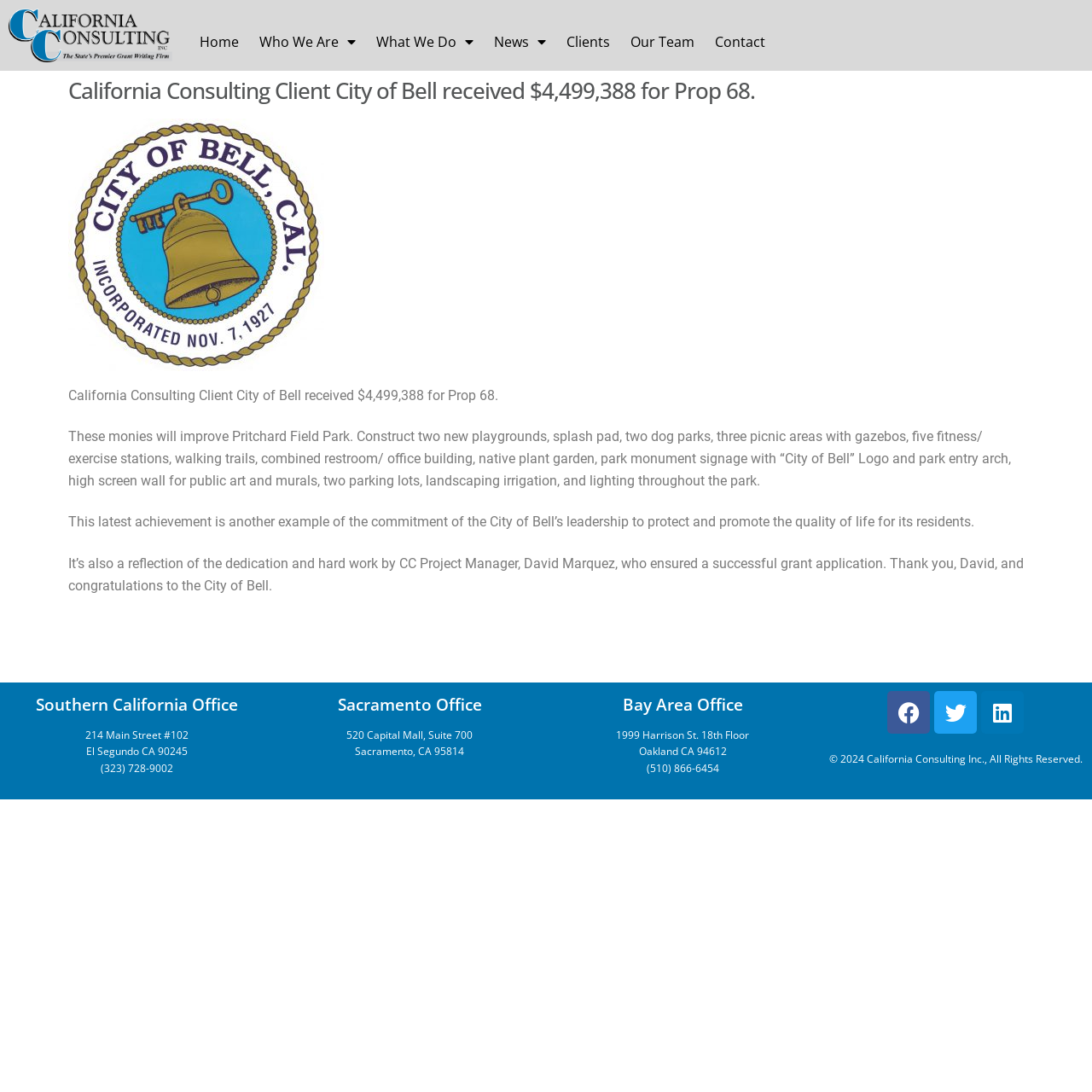Please specify the bounding box coordinates of the area that should be clicked to accomplish the following instruction: "View Who We Are". The coordinates should consist of four float numbers between 0 and 1, i.e., [left, top, right, bottom].

[0.228, 0.02, 0.335, 0.056]